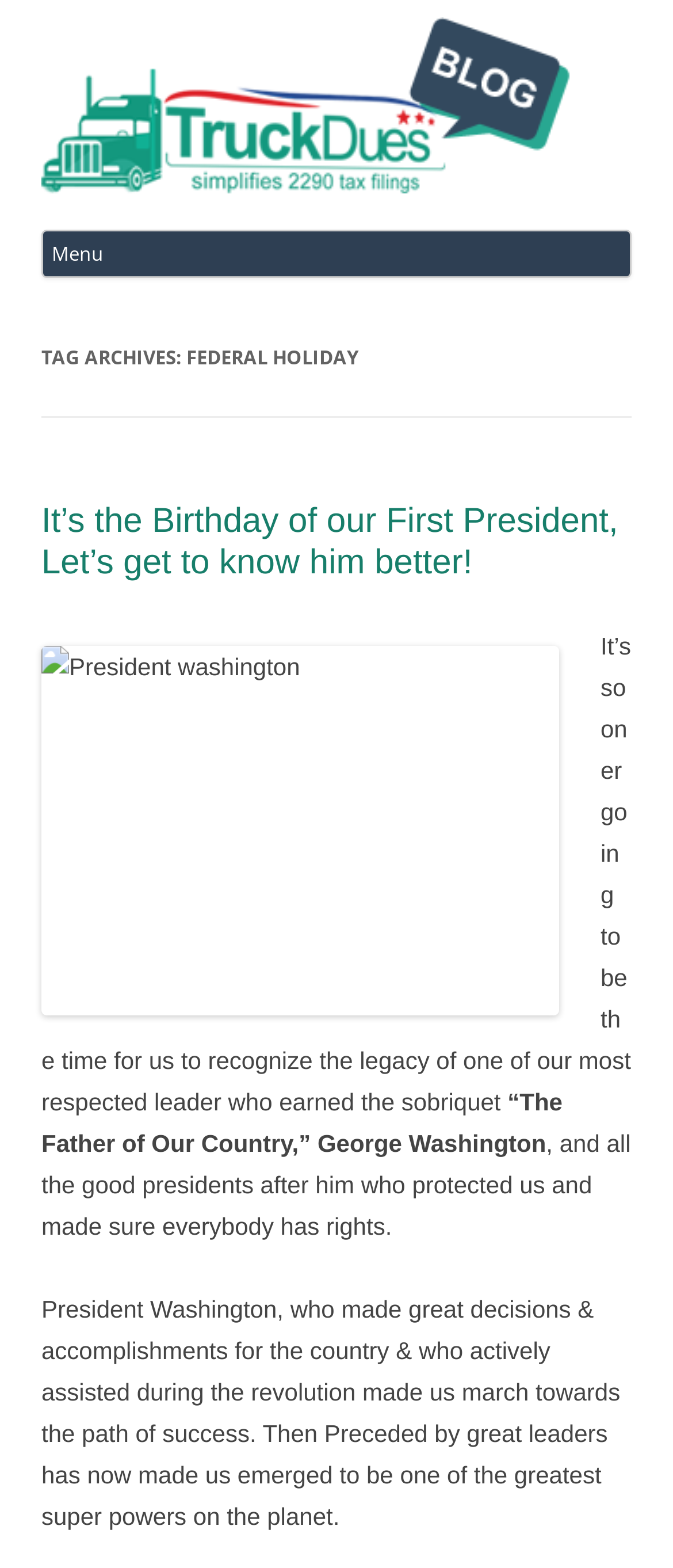What is the topic of the article?
Using the information from the image, answer the question thoroughly.

The topic of the article can be determined by looking at the heading 'TAG ARCHIVES: FEDERAL HOLIDAY' which suggests that the article is about Federal Holiday.